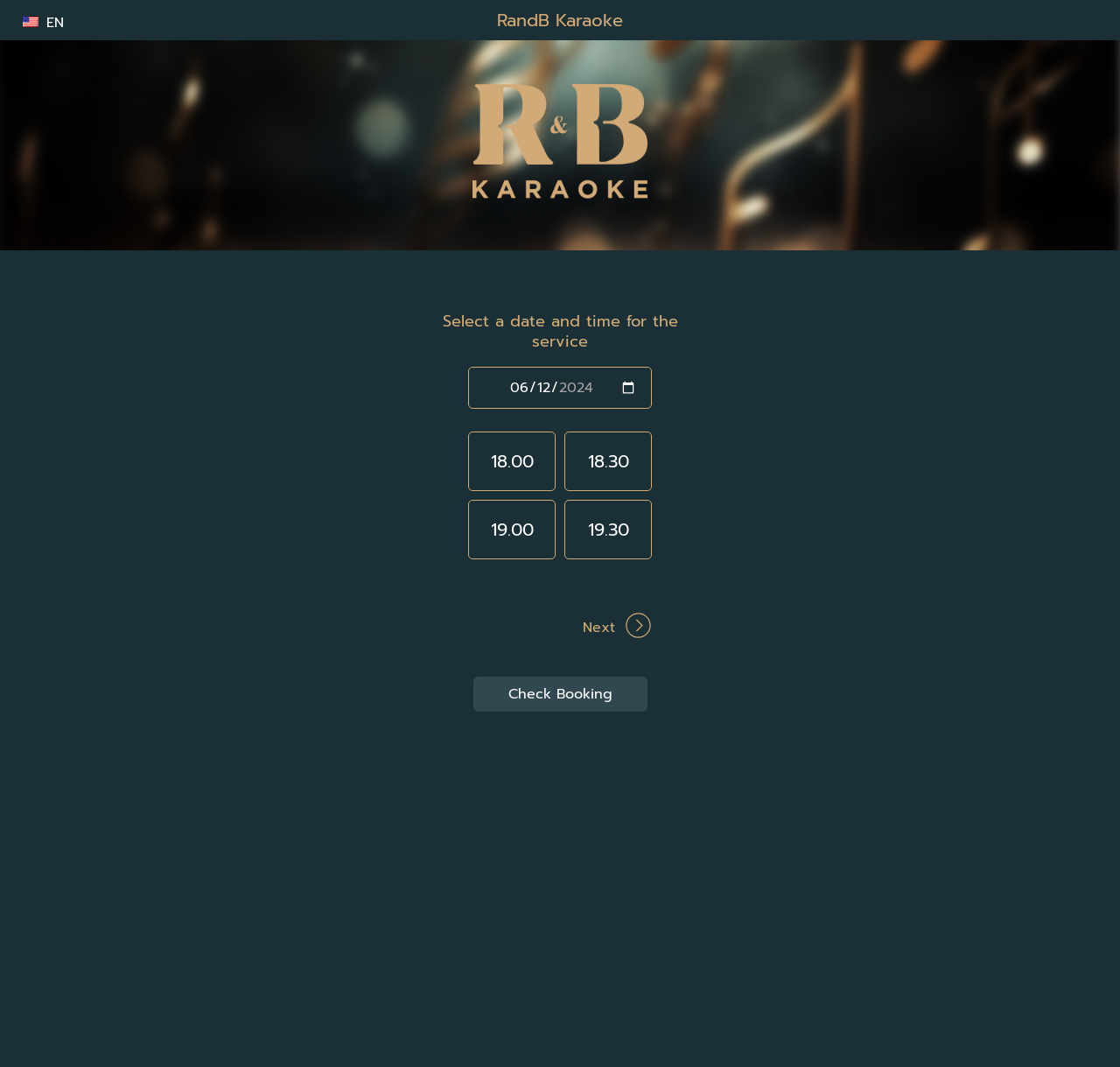From the webpage screenshot, identify the region described by EN. Provide the bounding box coordinates as (top-left x, top-left y, bottom-right x, bottom-right y), with each value being a floating point number between 0 and 1.

[0.018, 0.011, 0.083, 0.032]